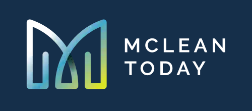Describe the image with as much detail as possible.

The image features the logo of "McLean Today," presented on a dark blue background. The design incorporates a stylized, modern representation of the letters "M" and "T," characterized by a clean and contemporary aesthetic. The logo blends shades of blue and green, reflecting a connection to the local community and its vibrant atmosphere. Alongside the logo, the words "MCLEAN TODAY" are prominently displayed, emphasizing the publication's focus on local news, events, and community stories in McLean, Virginia. This logo encapsulates the essence of a modern lifestyle magazine that engages with its readers and highlights the unique narratives of the area.